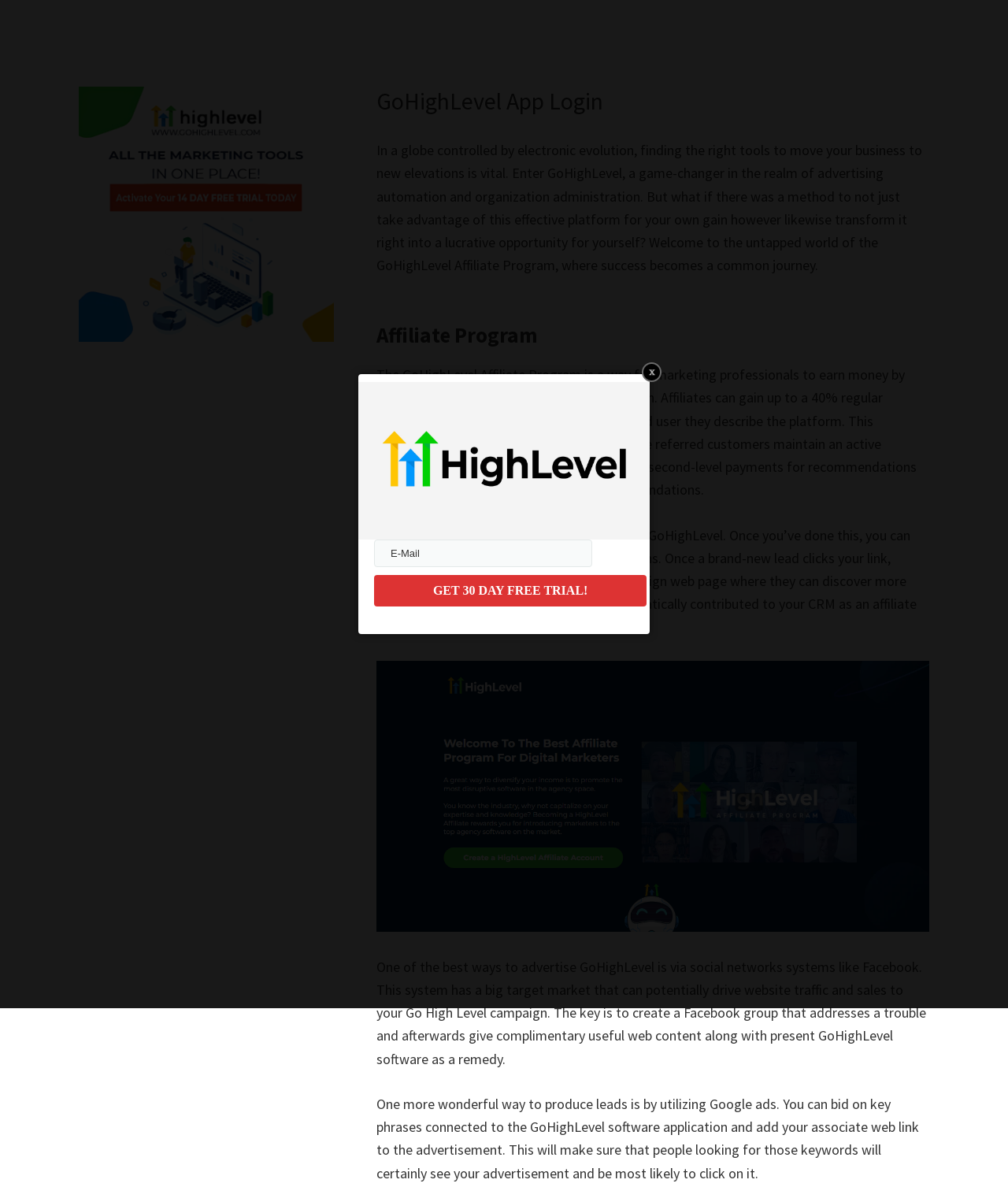From the screenshot, find the bounding box of the UI element matching this description: "name="email" placeholder="E-Mail"". Supply the bounding box coordinates in the form [left, top, right, bottom], each a float between 0 and 1.

[0.371, 0.454, 0.588, 0.478]